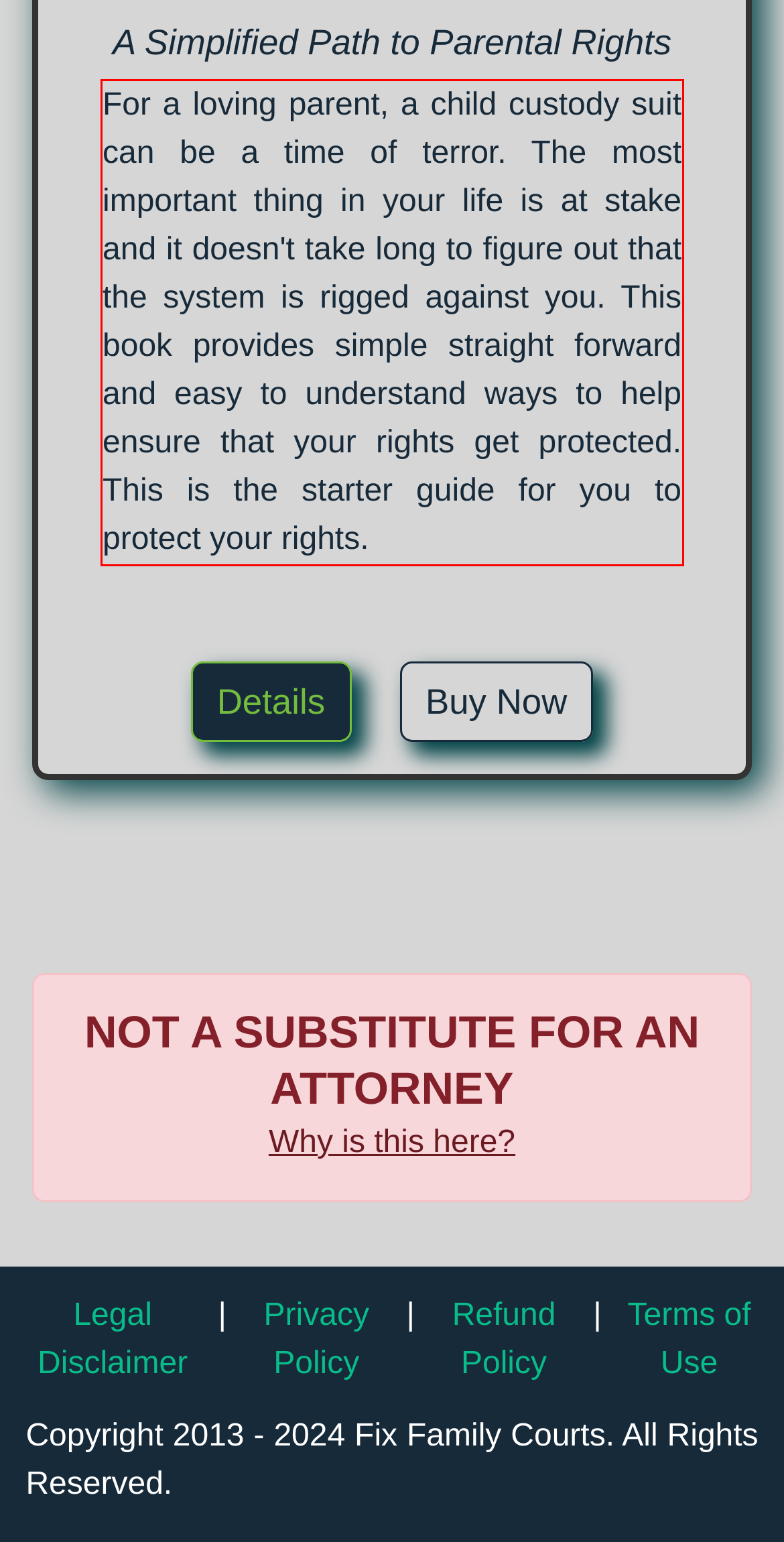Identify the text inside the red bounding box on the provided webpage screenshot by performing OCR.

For a loving parent, a child custody suit can be a time of terror. The most important thing in your life is at stake and it doesn't take long to figure out that the system is rigged against you. This book provides simple straight forward and easy to understand ways to help ensure that your rights get protected. This is the starter guide for you to protect your rights.